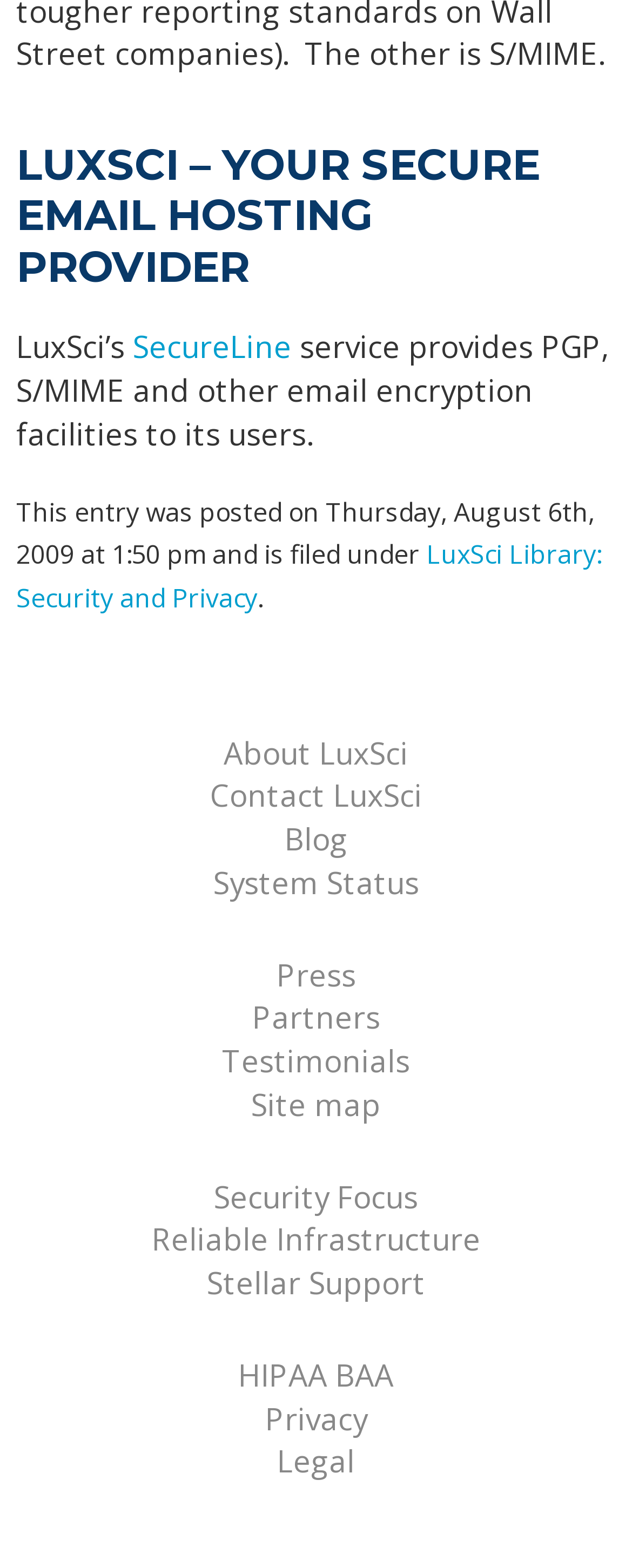What is the name of the secure email hosting provider?
Using the image, elaborate on the answer with as much detail as possible.

The name of the secure email hosting provider can be found in the heading element at the top of the webpage, which reads 'LUXSCI – YOUR SECURE EMAIL HOSTING PROVIDER'.